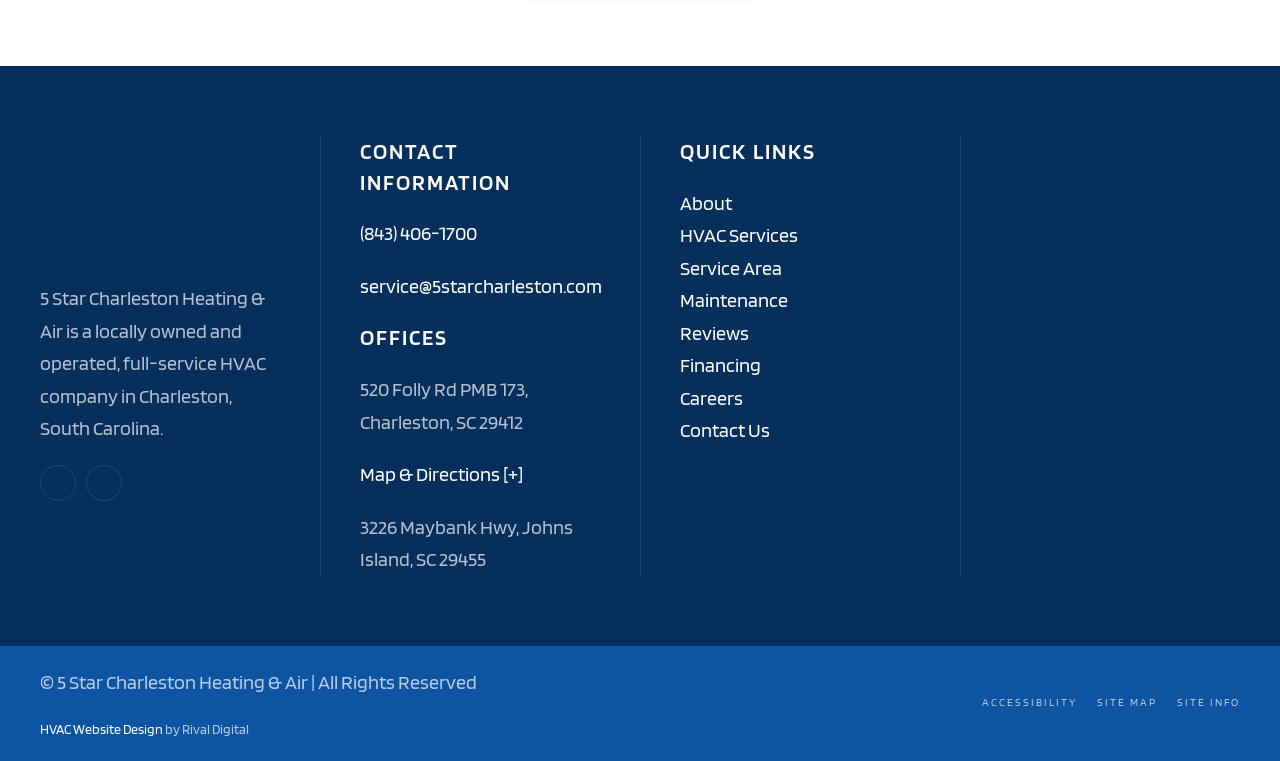What is the phone number?
Please look at the screenshot and answer in one word or a short phrase.

(843) 406-1700